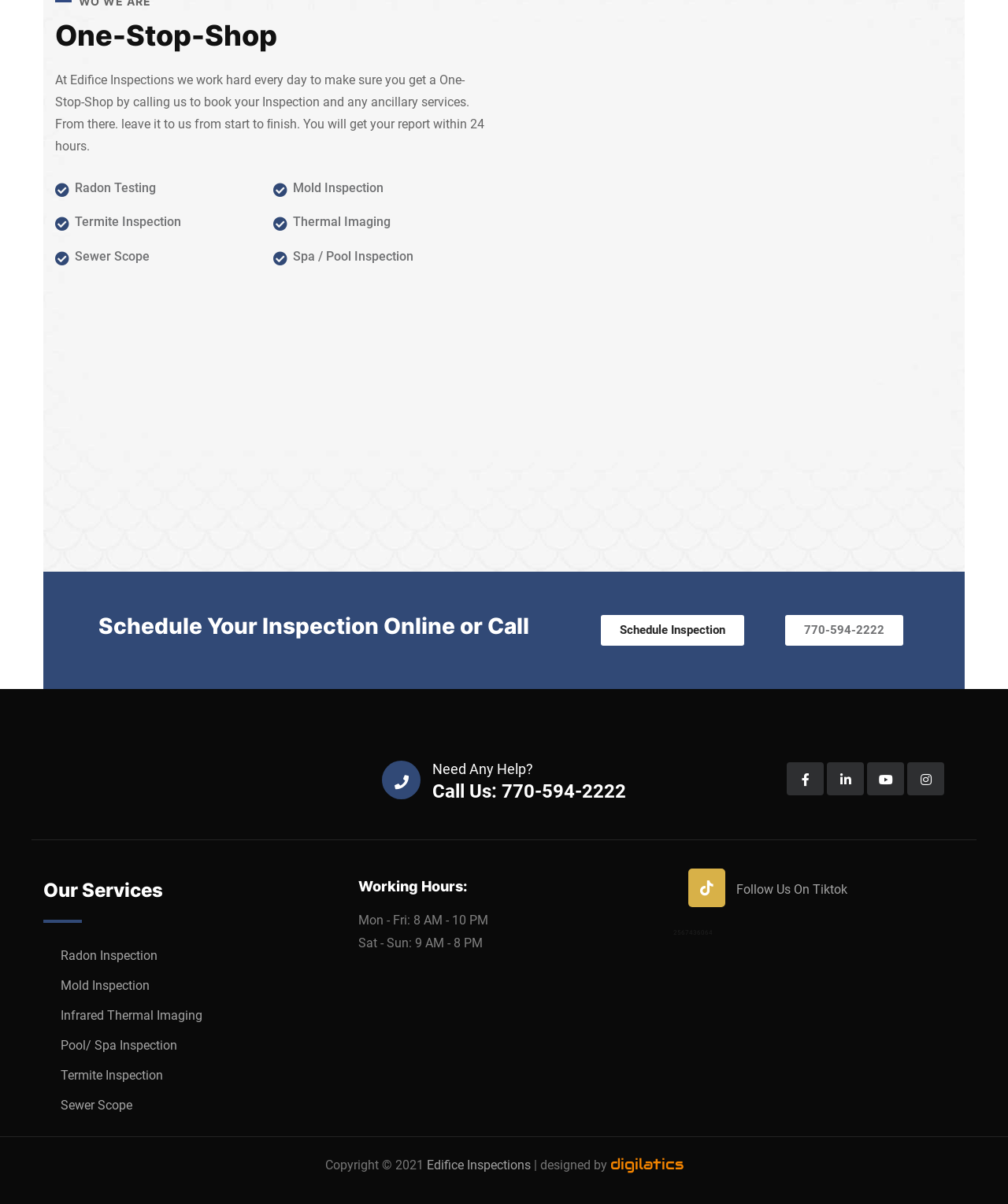Could you find the bounding box coordinates of the clickable area to complete this instruction: "Follow Edifice Inspections on Tiktok"?

[0.727, 0.732, 0.841, 0.745]